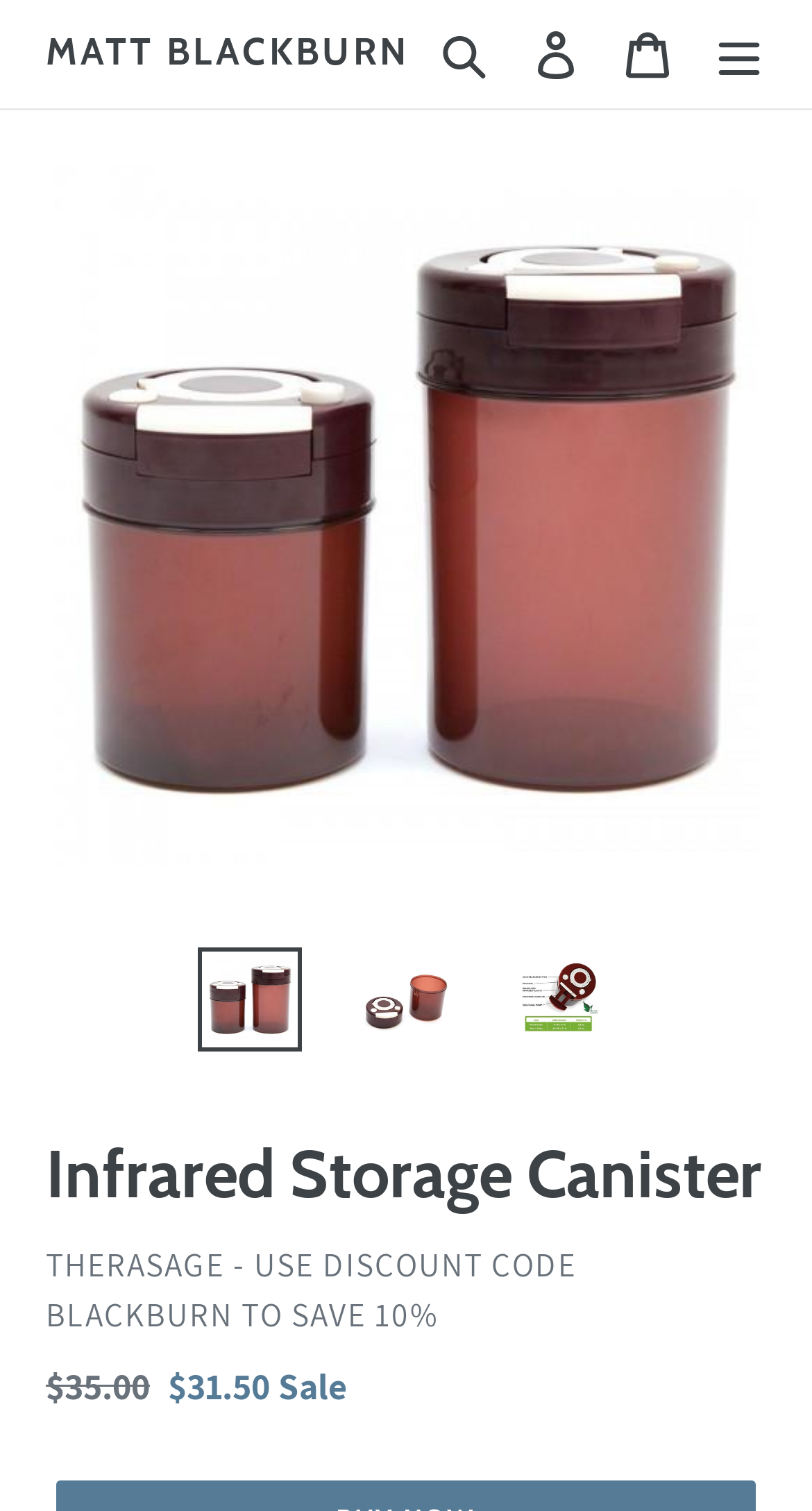Calculate the bounding box coordinates for the UI element based on the following description: "parent_node: Search aria-label="Menu"". Ensure the coordinates are four float numbers between 0 and 1, i.e., [left, top, right, bottom].

[0.854, 0.005, 0.967, 0.066]